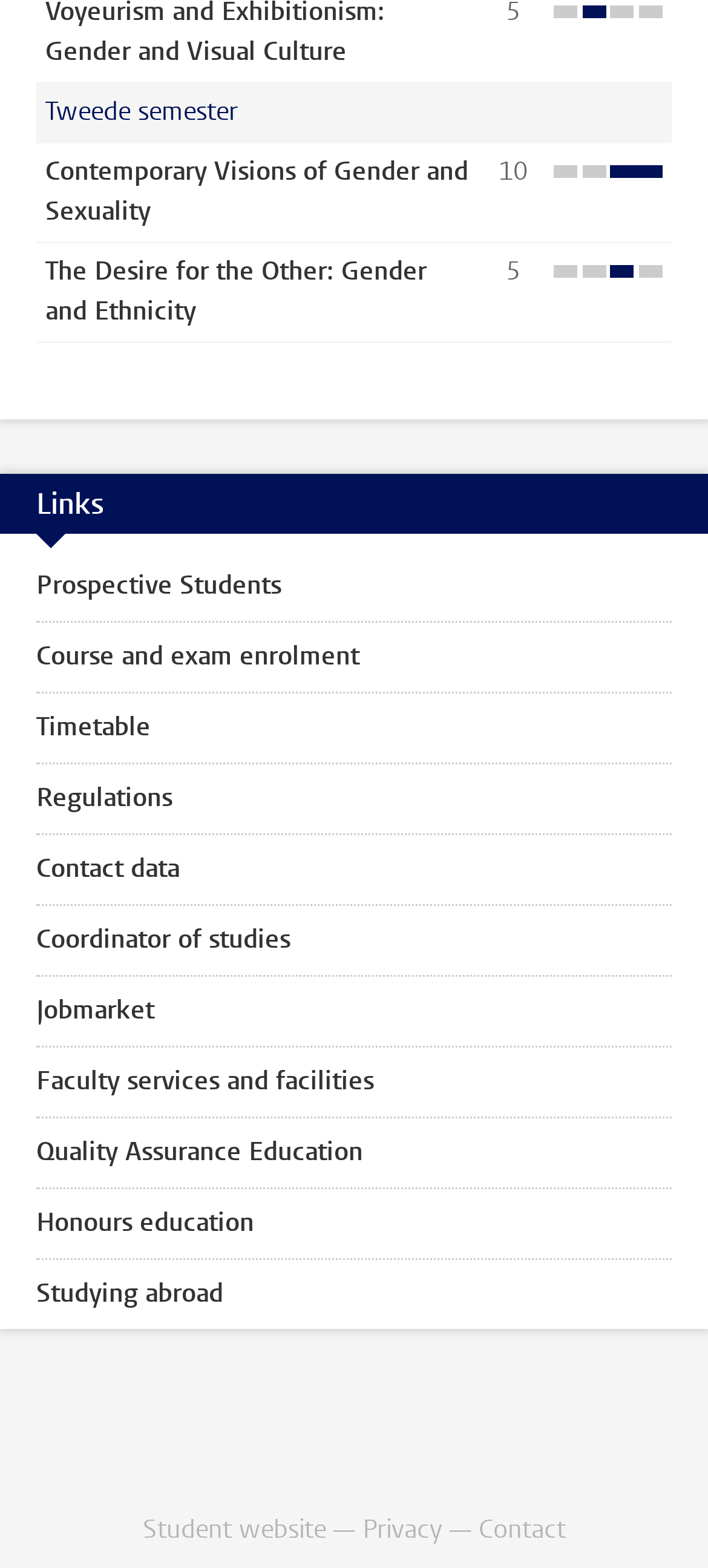What is the maximum number of participants?
Look at the image and answer with only one word or phrase.

60